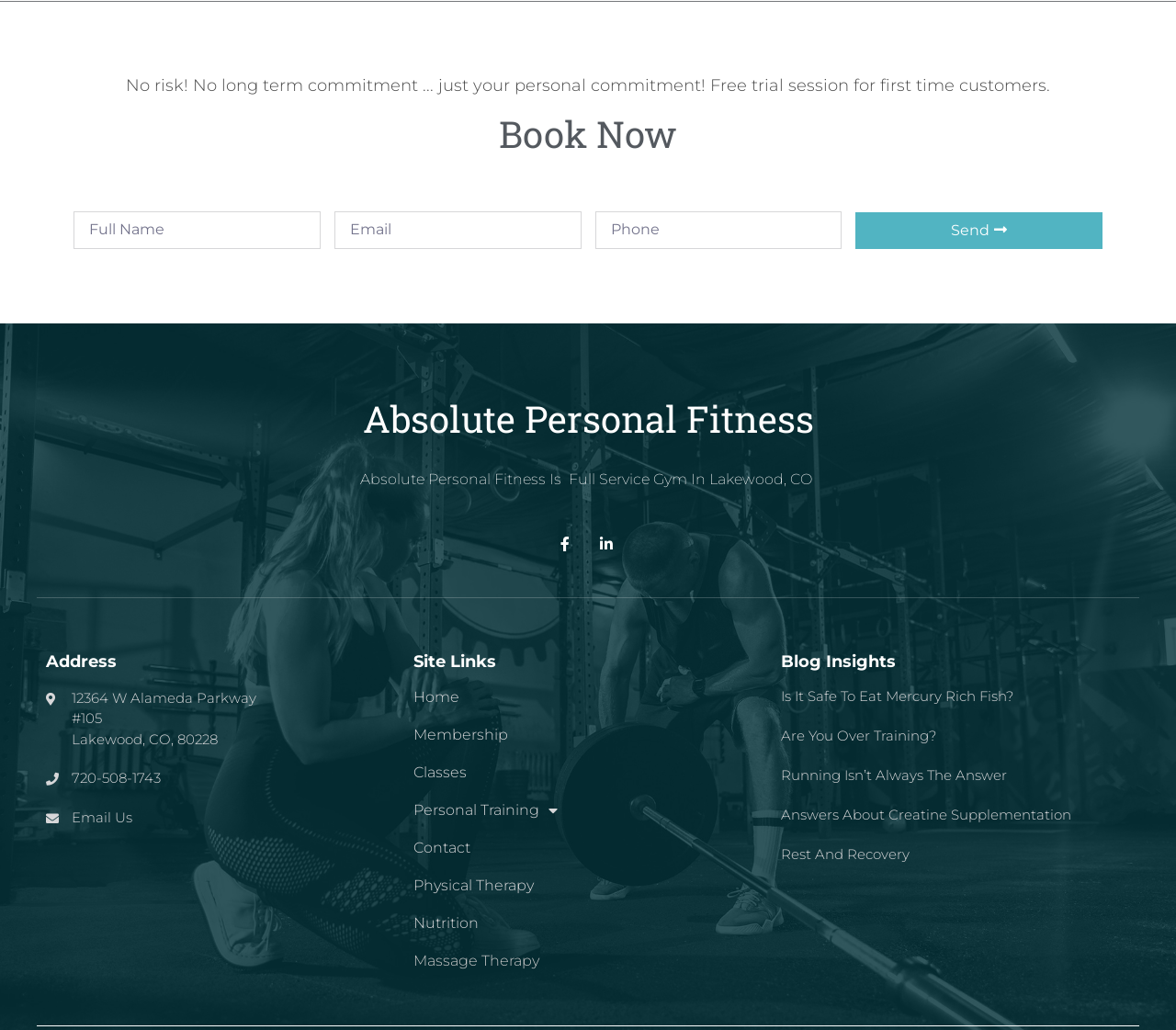Identify the bounding box for the given UI element using the description provided. Coordinates should be in the format (top-left x, top-left y, bottom-right x, bottom-right y) and must be between 0 and 1. Here is the description: 720-508-1743

[0.039, 0.746, 0.336, 0.766]